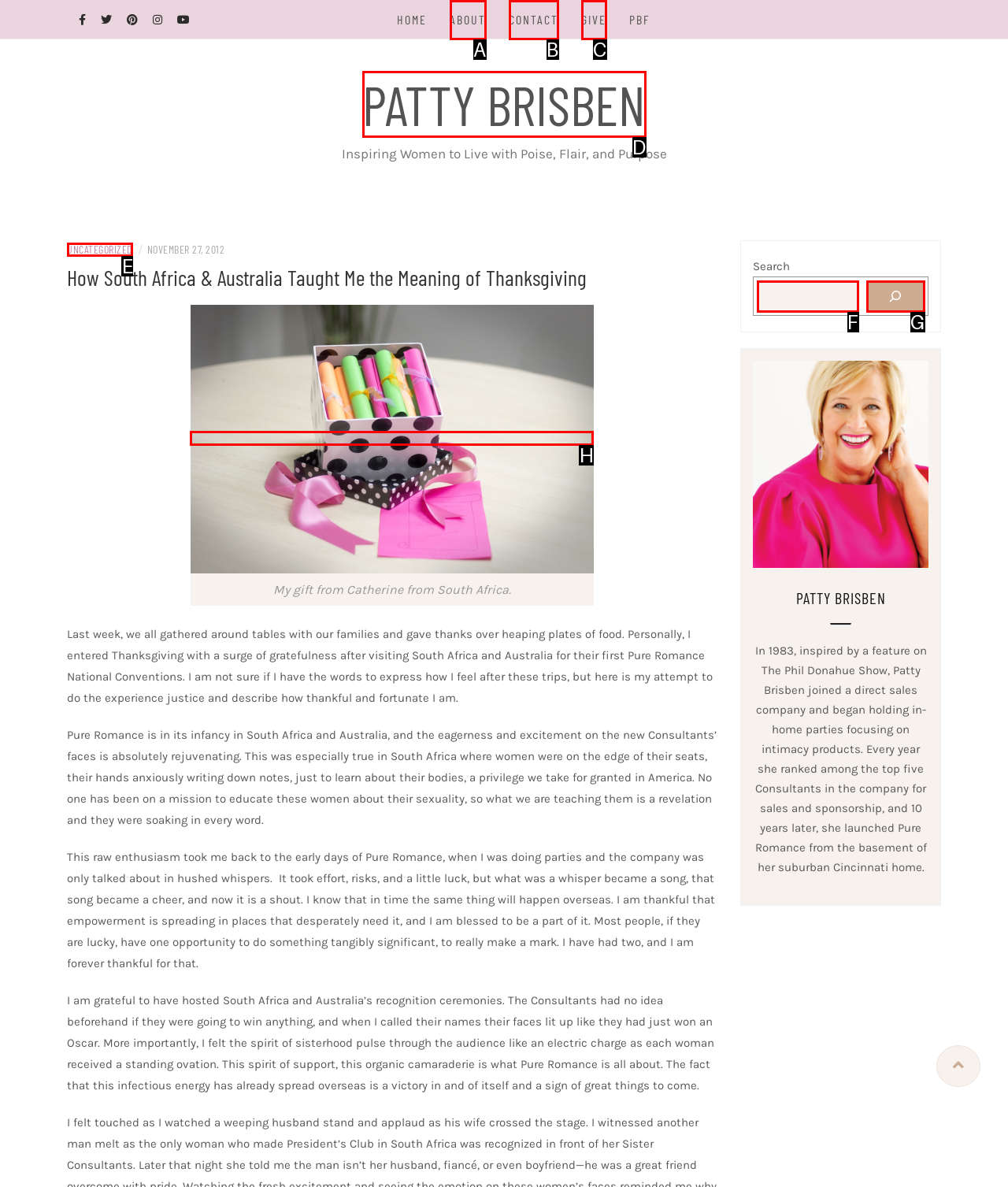Based on the given description: Patty Brisben, determine which HTML element is the best match. Respond with the letter of the chosen option.

D